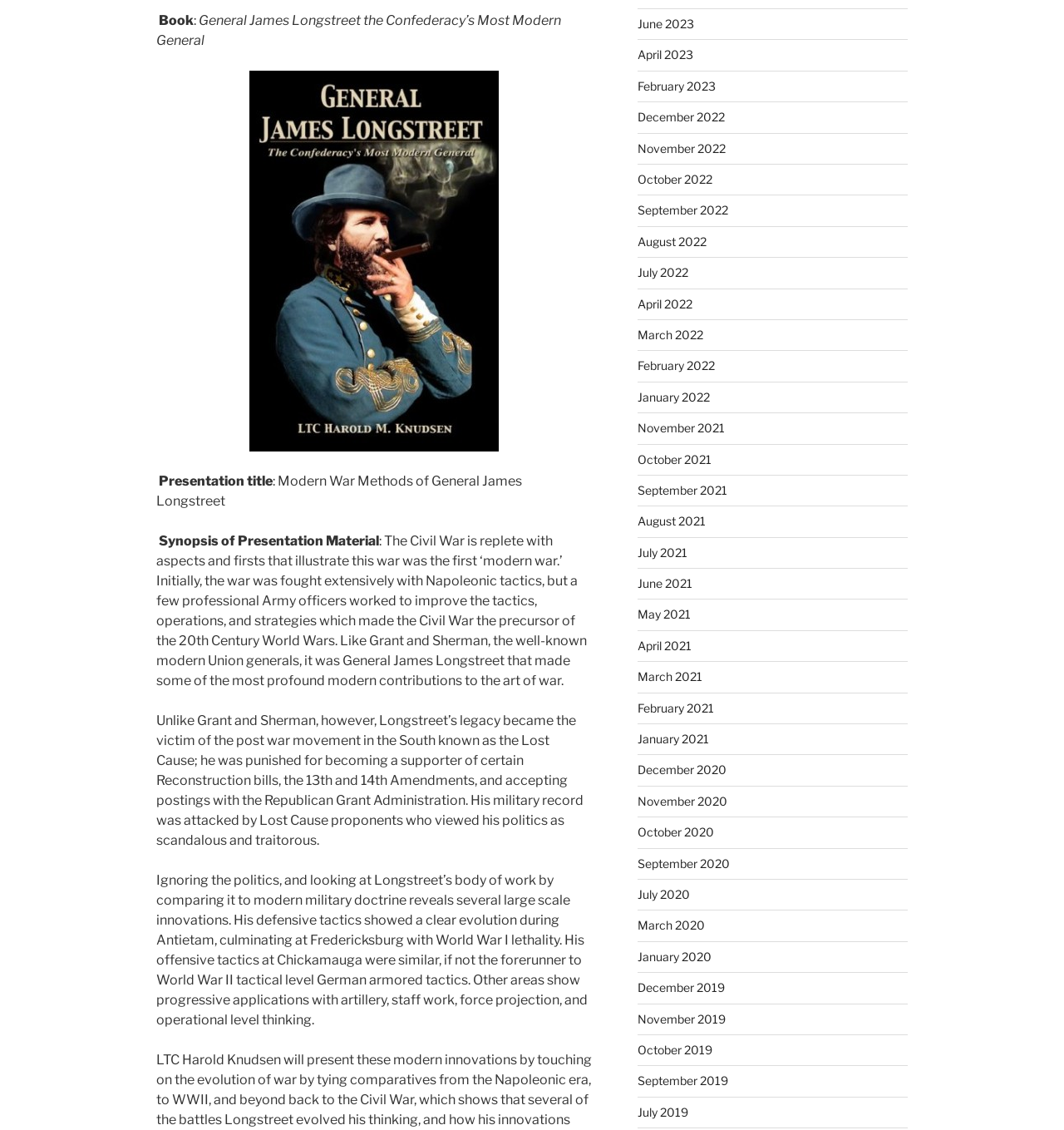Respond to the following query with just one word or a short phrase: 
What is the title of the book?

General James Longstreet